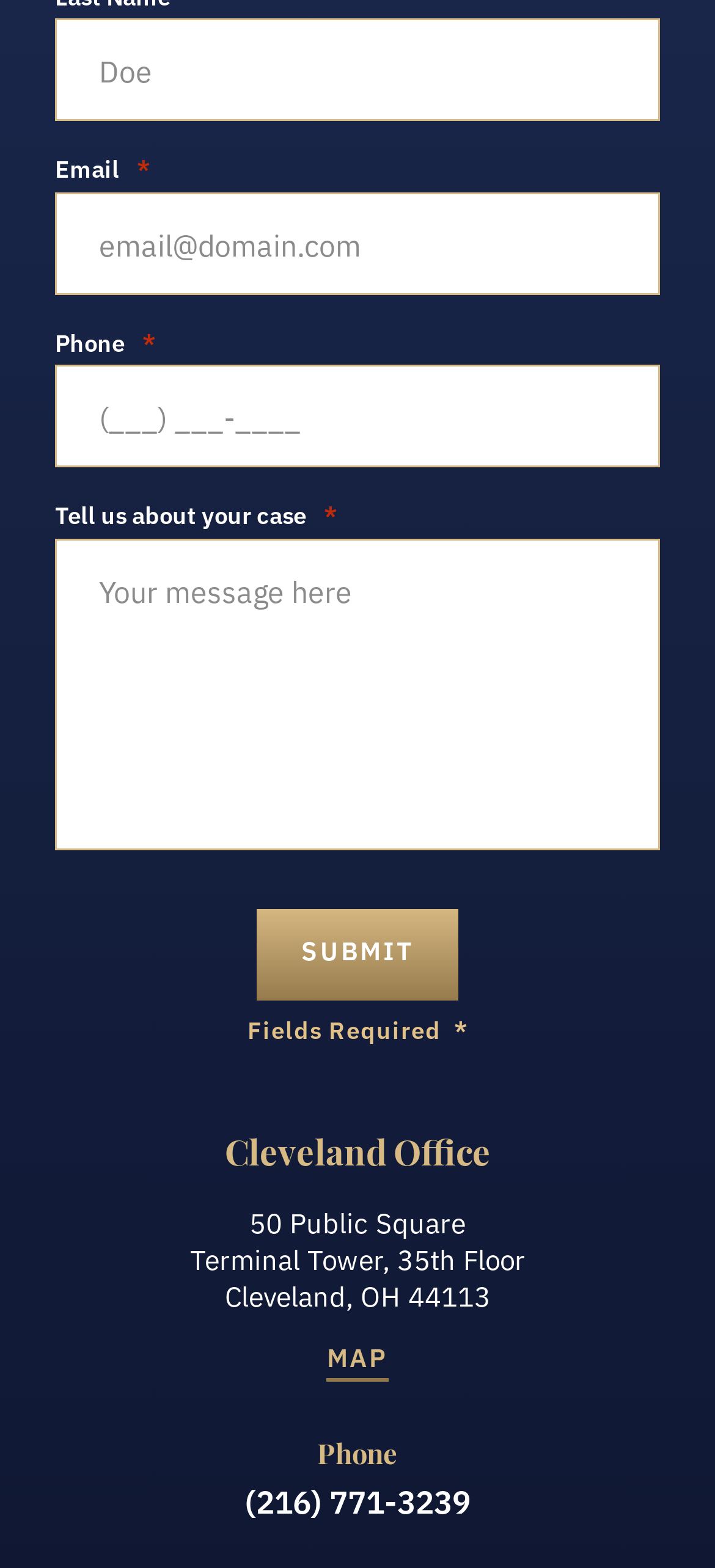Using the image as a reference, answer the following question in as much detail as possible:
What can be done with the MAP link?

The MAP link is likely to open a map view of the location of the Cleveland Office, allowing users to view the office's location.